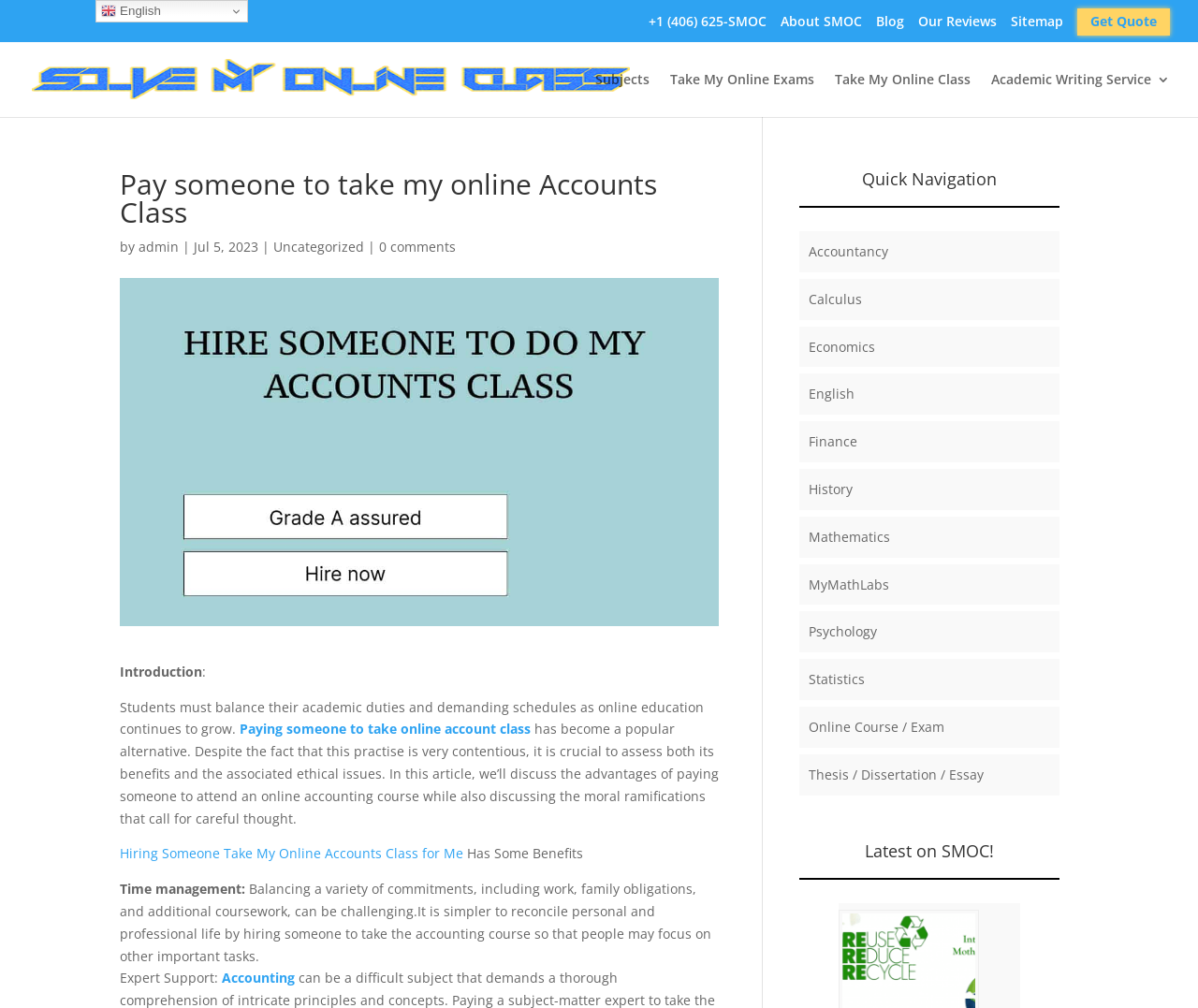Please identify the primary heading on the webpage and return its text.

Pay someone to take my online Accounts Class